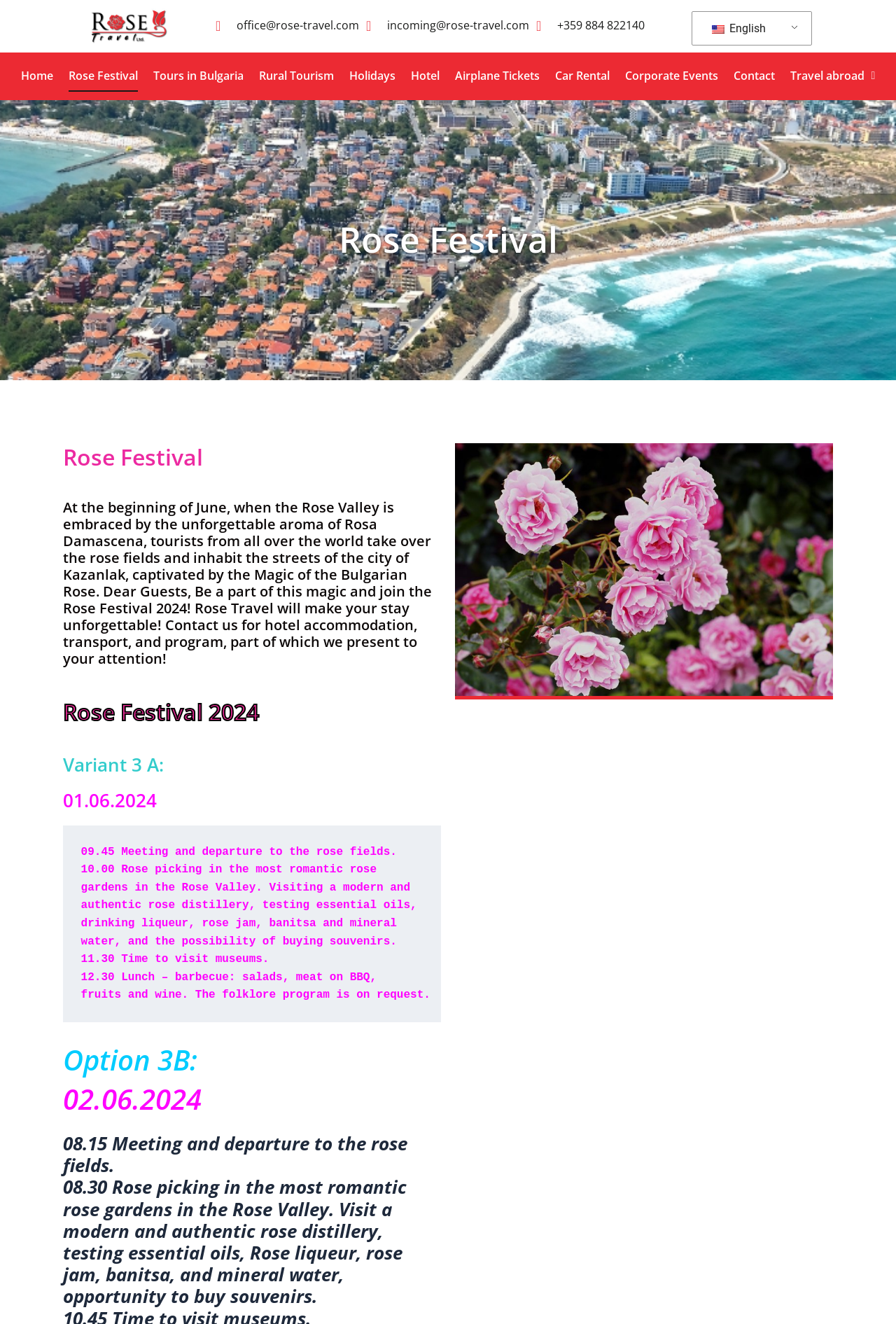What is the date of the Rose Festival 2024?
Please answer the question with a detailed and comprehensive explanation.

I found the date of the Rose Festival 2024 by examining the headings and text elements on the webpage, which provide a schedule of events for the festival.